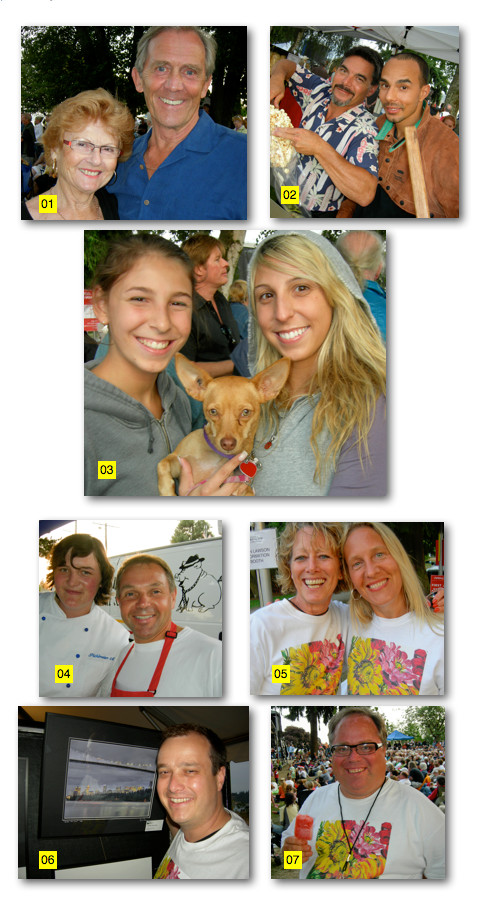What type of dog are the women holding?
Answer the question with detailed information derived from the image.

The caption specifically mentions that the women are holding a 'small chihuahua', which suggests that the dog is a breed known for its small size.